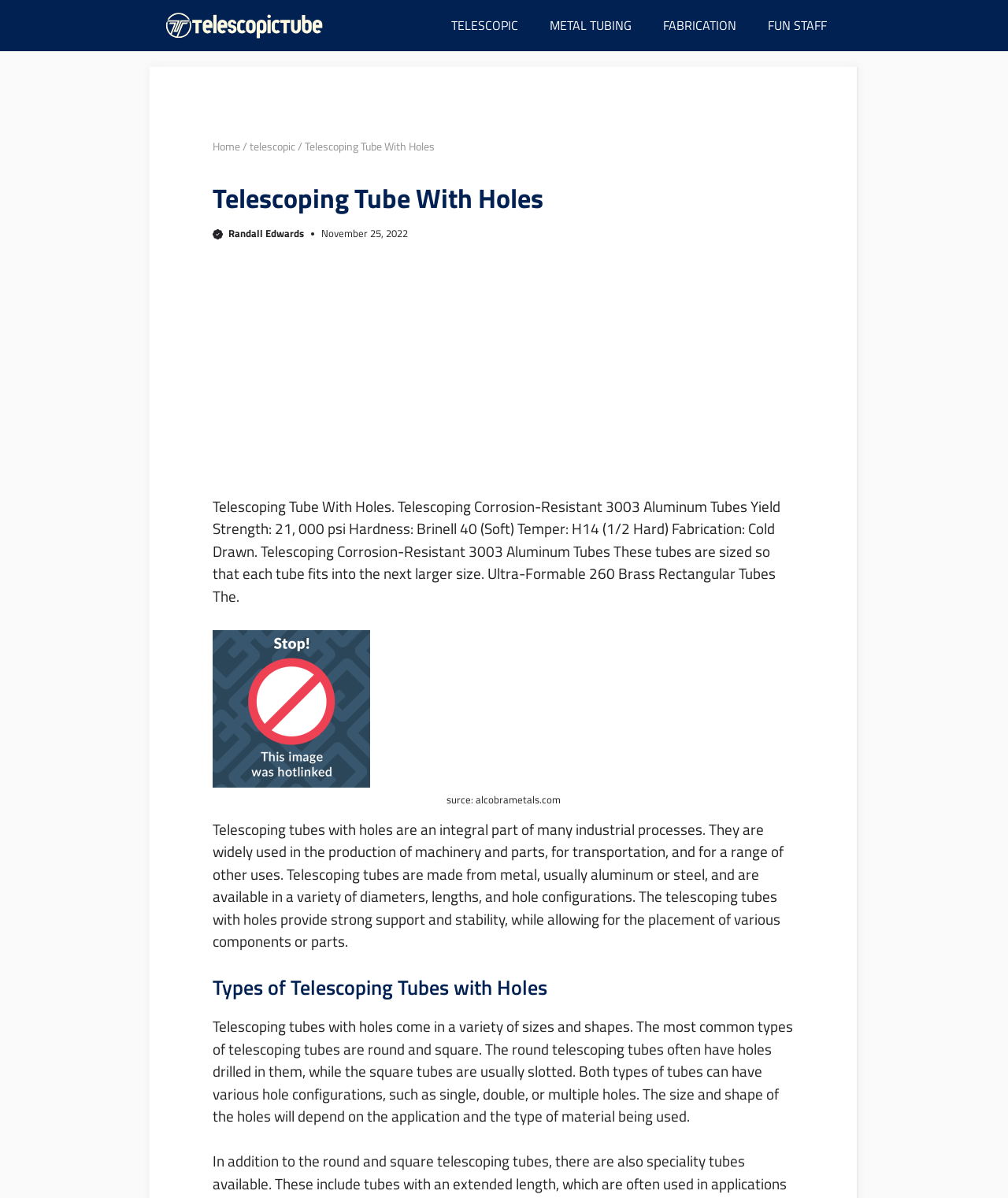Identify and provide the main heading of the webpage.

Telescoping Tube With Holes